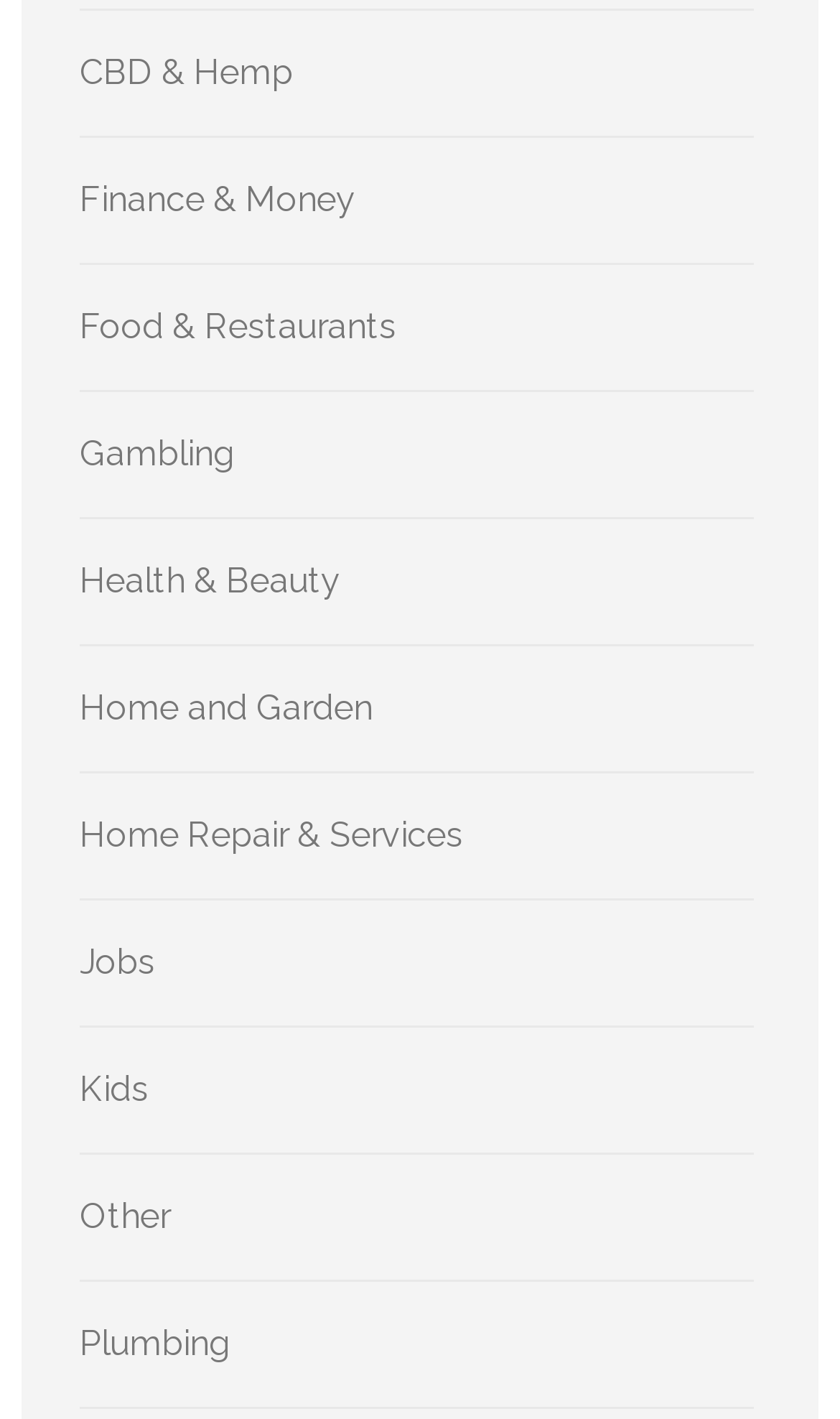What is the category located at the bottom?
Look at the image and answer with only one word or phrase.

Plumbing